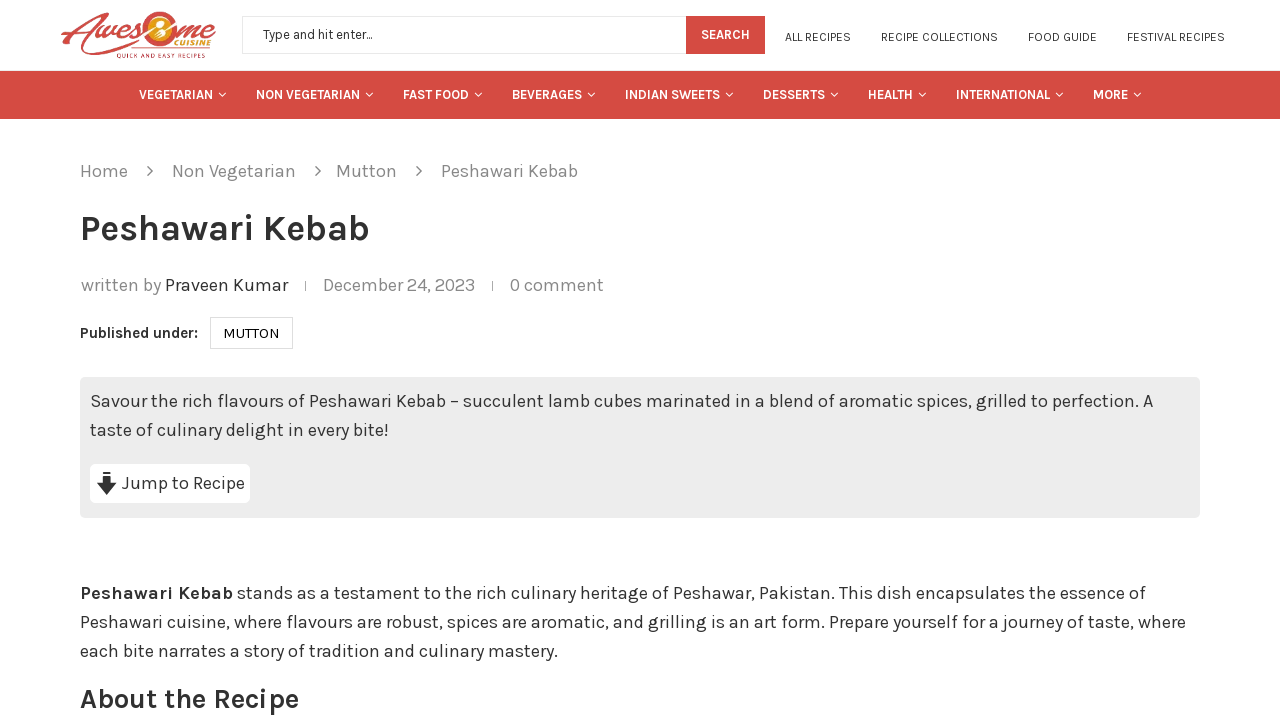Could you highlight the region that needs to be clicked to execute the instruction: "Share the article on Facebook"?

None